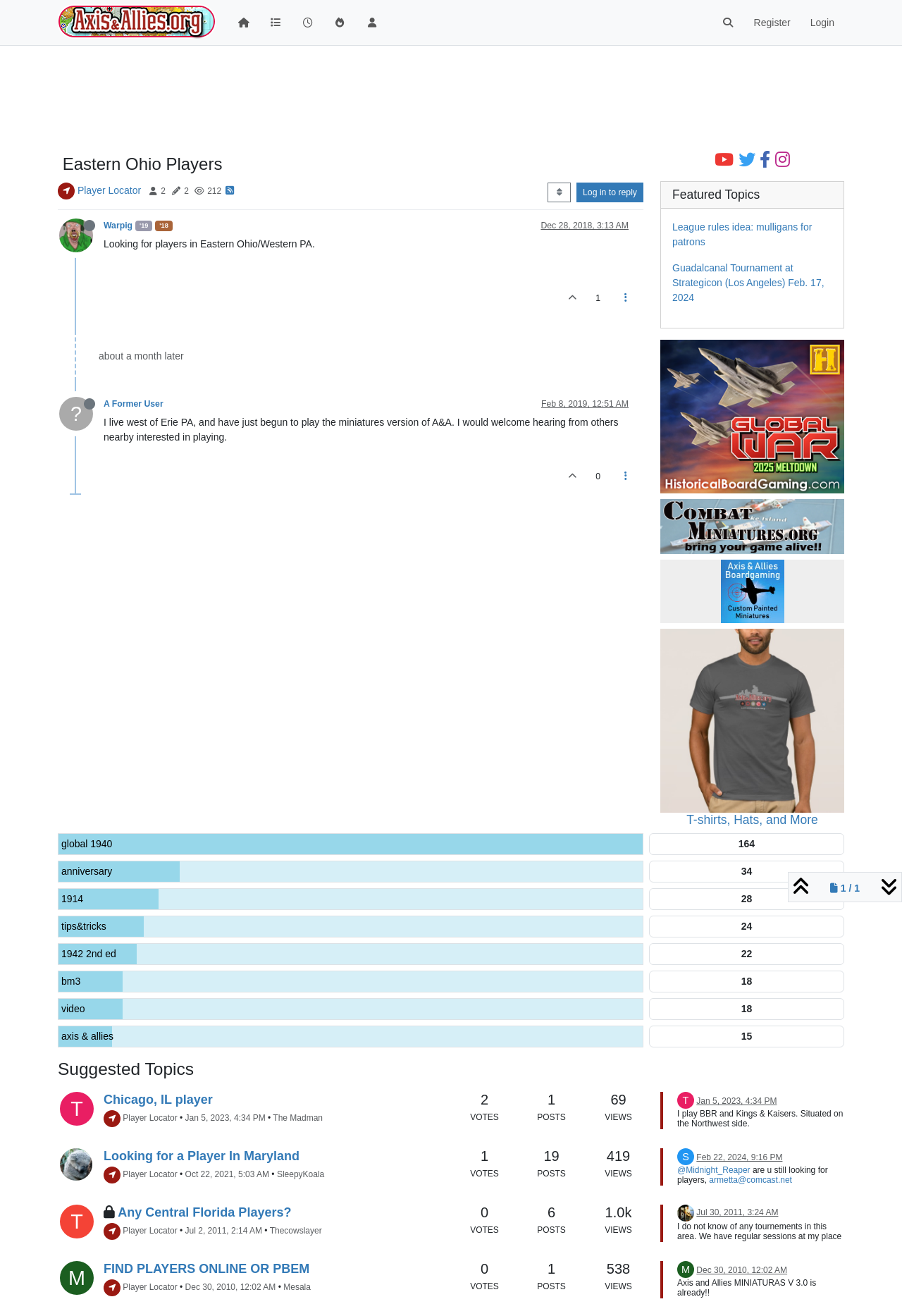Please find and generate the text of the main header of the webpage.

 Eastern Ohio Players